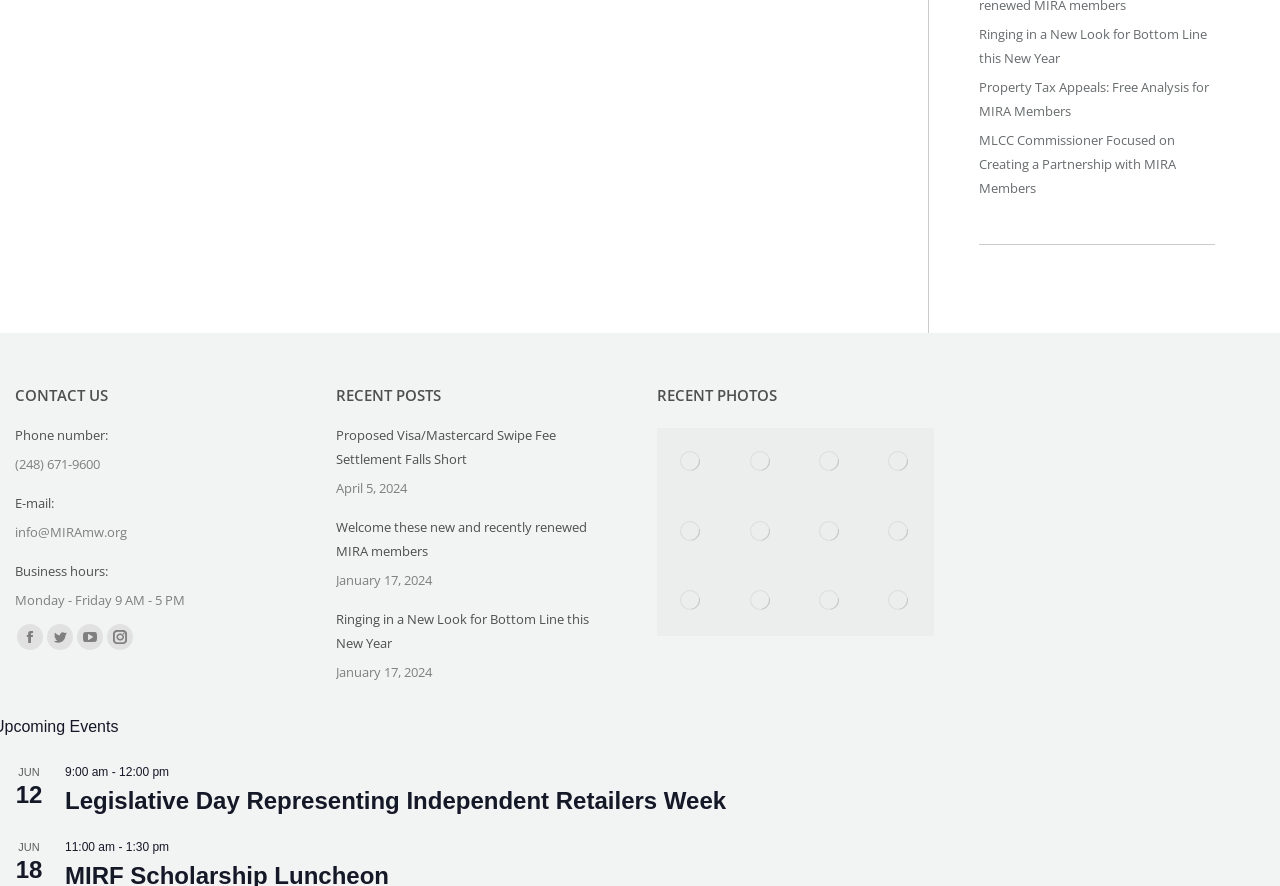Using the provided description: "title="MIRF (349 of 349)"", find the bounding box coordinates of the corresponding UI element. The output should be four float numbers between 0 and 1, in the format [left, top, right, bottom].

[0.513, 0.483, 0.567, 0.561]